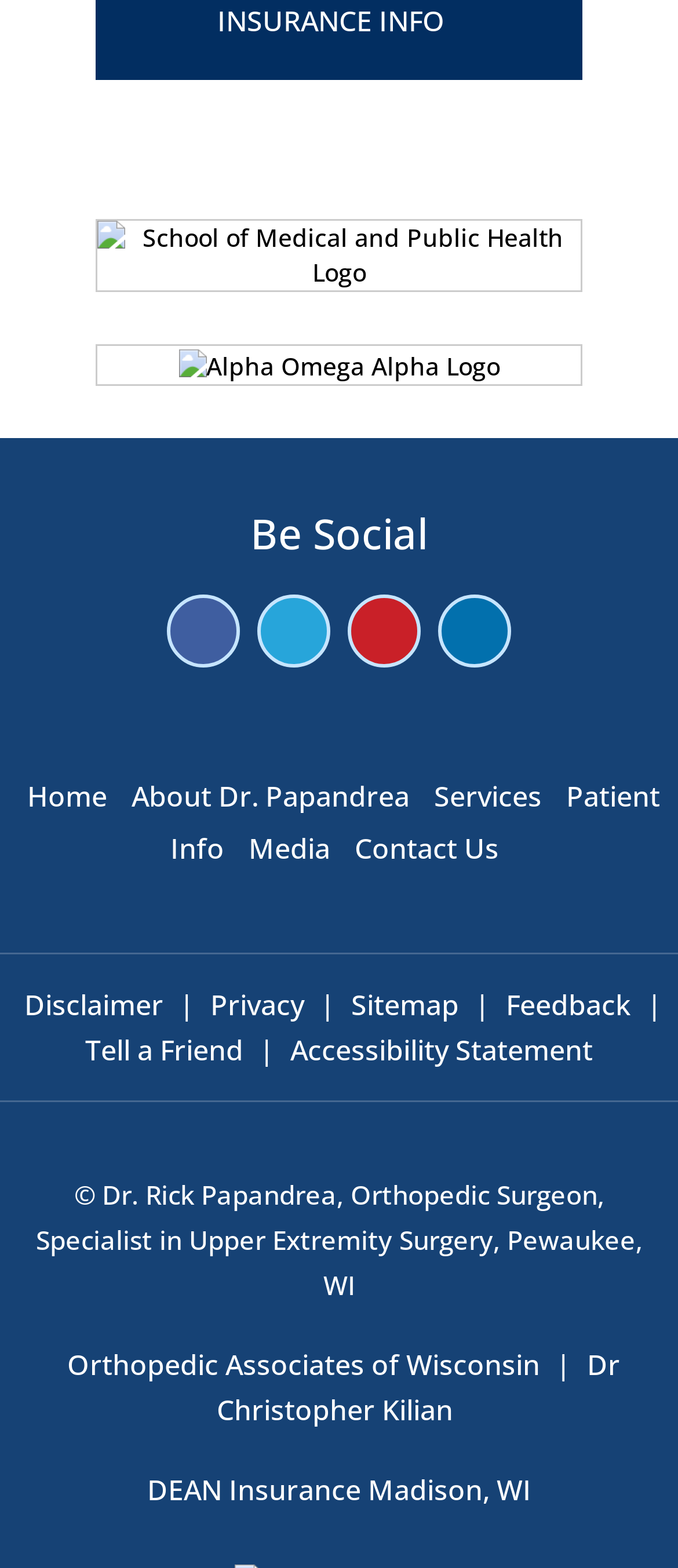Locate the UI element described as follows: "Tell a Friend". Return the bounding box coordinates as four float numbers between 0 and 1 in the order [left, top, right, bottom].

[0.113, 0.657, 0.372, 0.681]